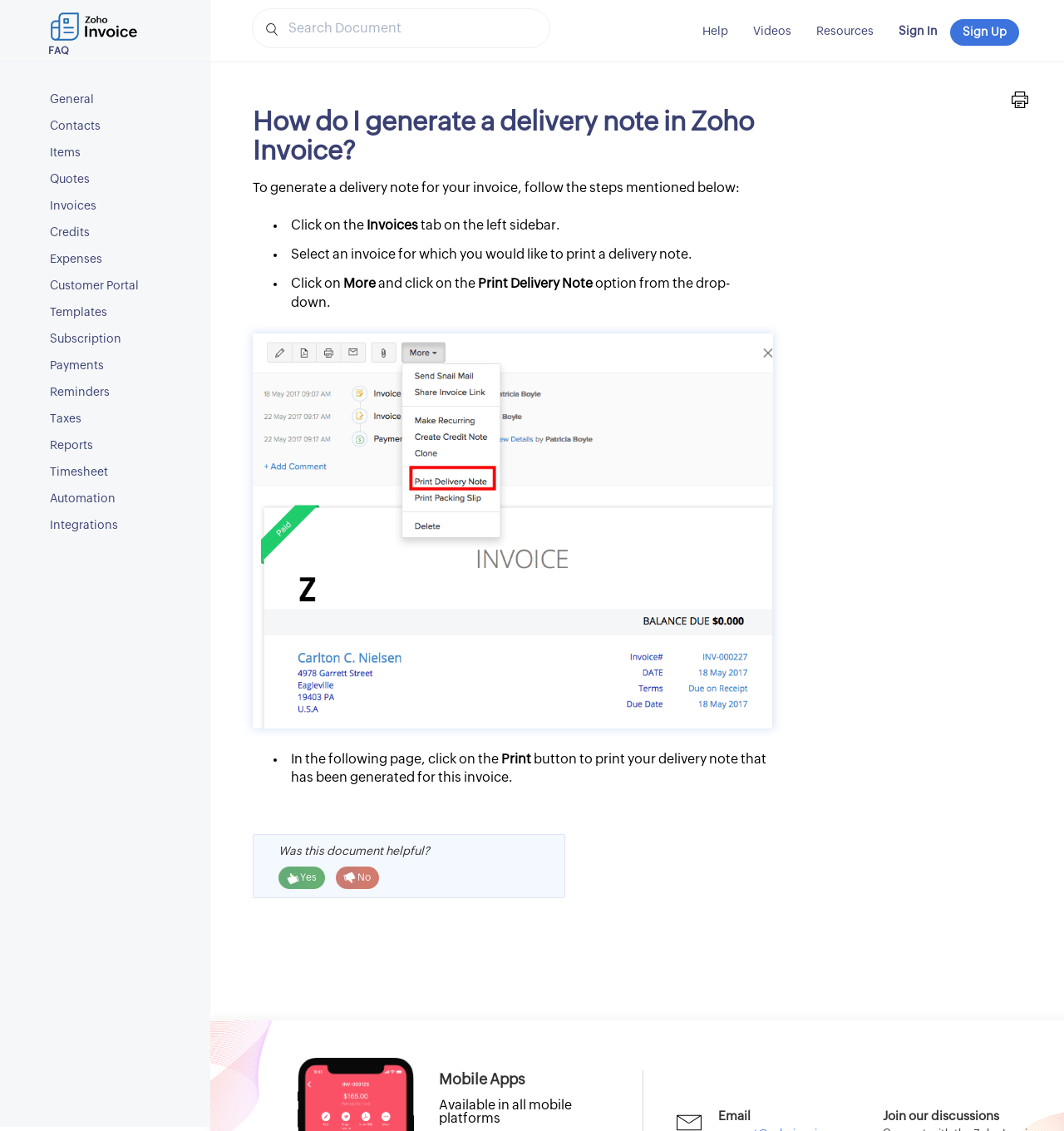What is the last step to generate a delivery note?
Please provide a single word or phrase based on the screenshot.

Click on the button